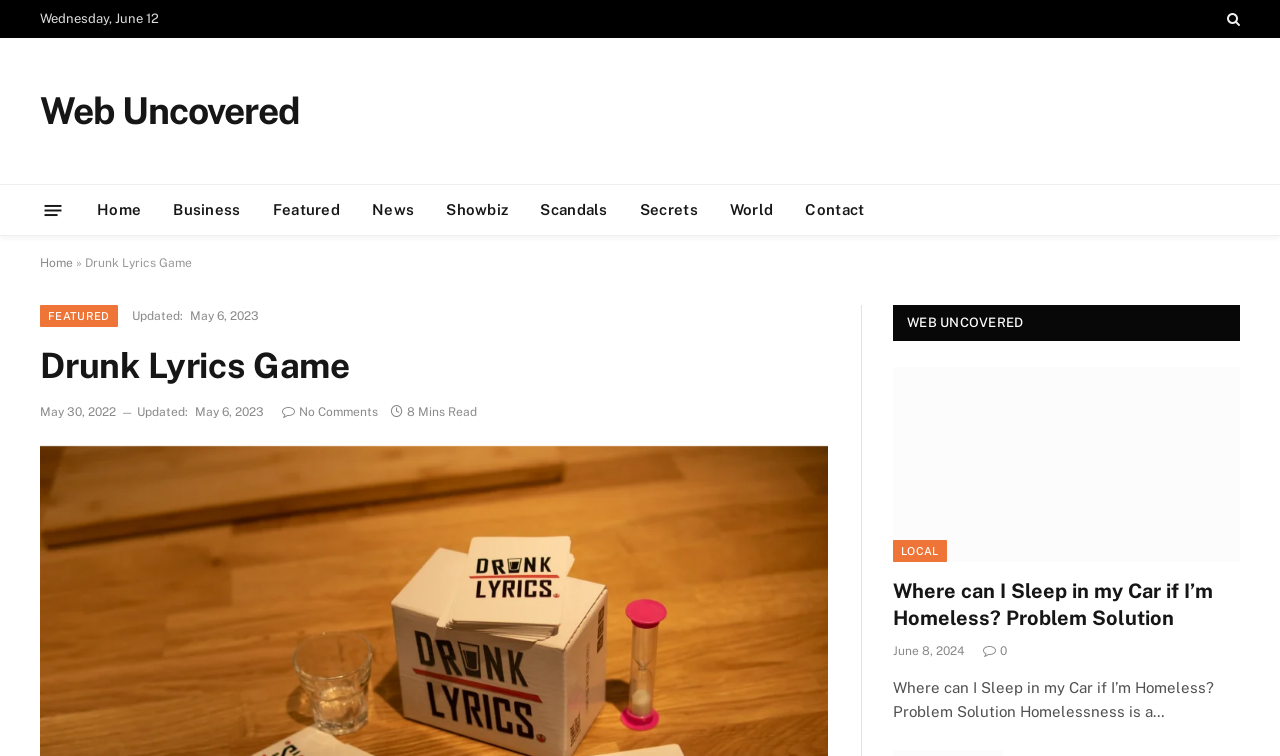Pinpoint the bounding box coordinates of the element to be clicked to execute the instruction: "Click on the 'FEATURED' link".

[0.031, 0.404, 0.092, 0.433]